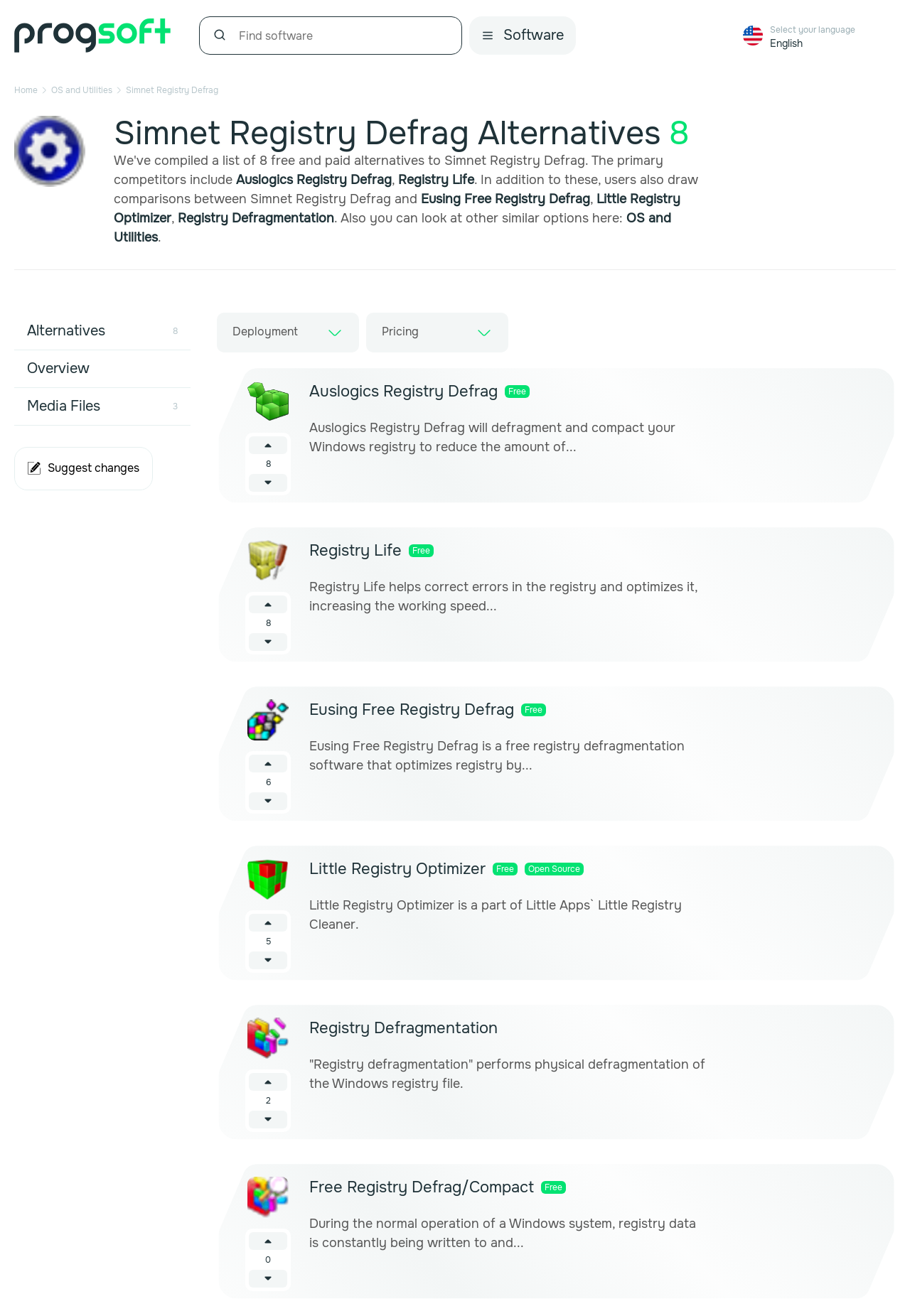Determine the bounding box coordinates of the clickable element necessary to fulfill the instruction: "Select English language". Provide the coordinates as four float numbers within the 0 to 1 range, i.e., [left, top, right, bottom].

[0.846, 0.028, 0.882, 0.038]